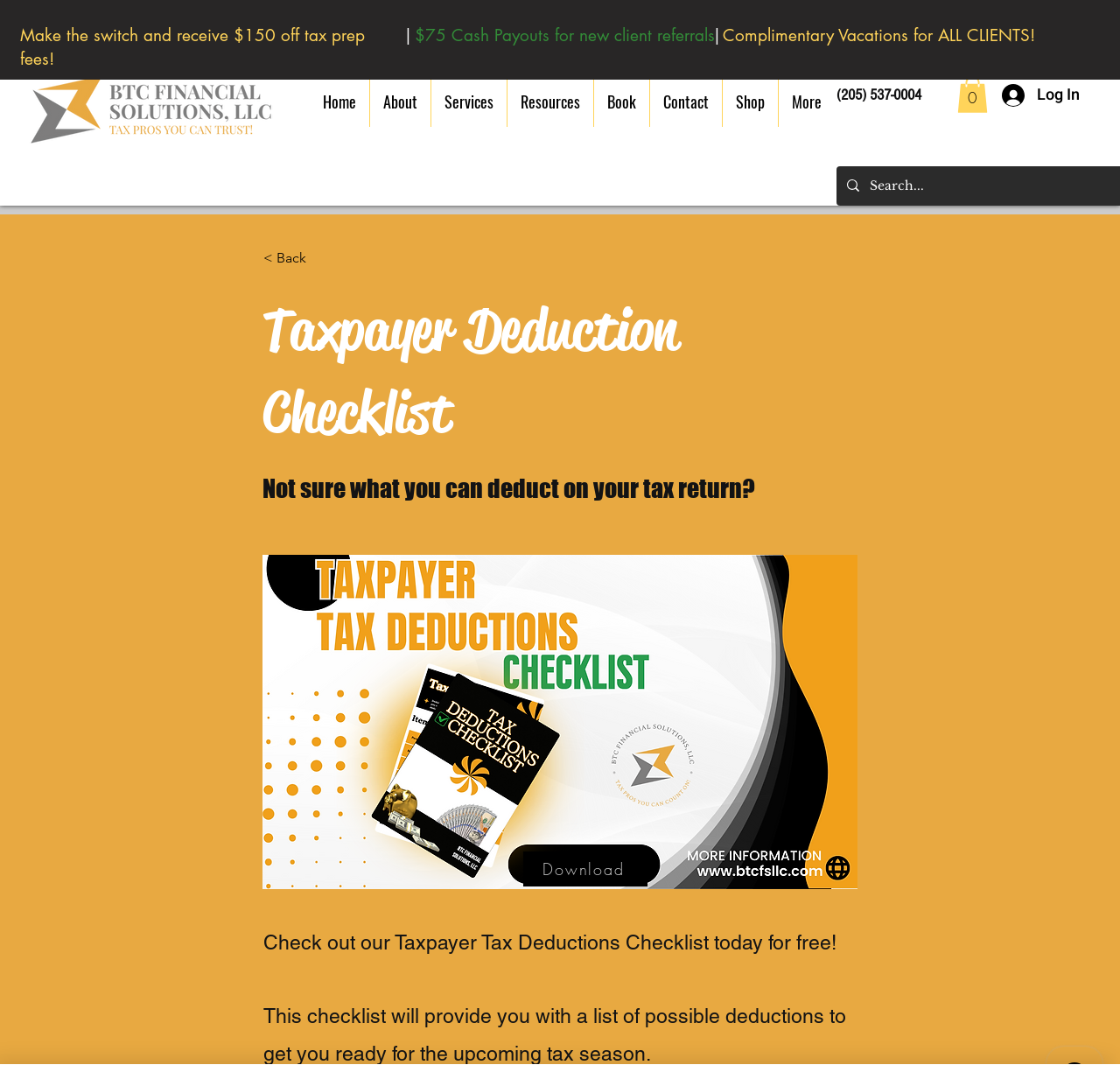What is the offer for new client referrals?
Provide a well-explained and detailed answer to the question.

I found the offer for new client referrals in a heading element with a bounding box of [0.37, 0.023, 0.641, 0.045]. The offer is '$75 Cash Payouts for new client referrals'.